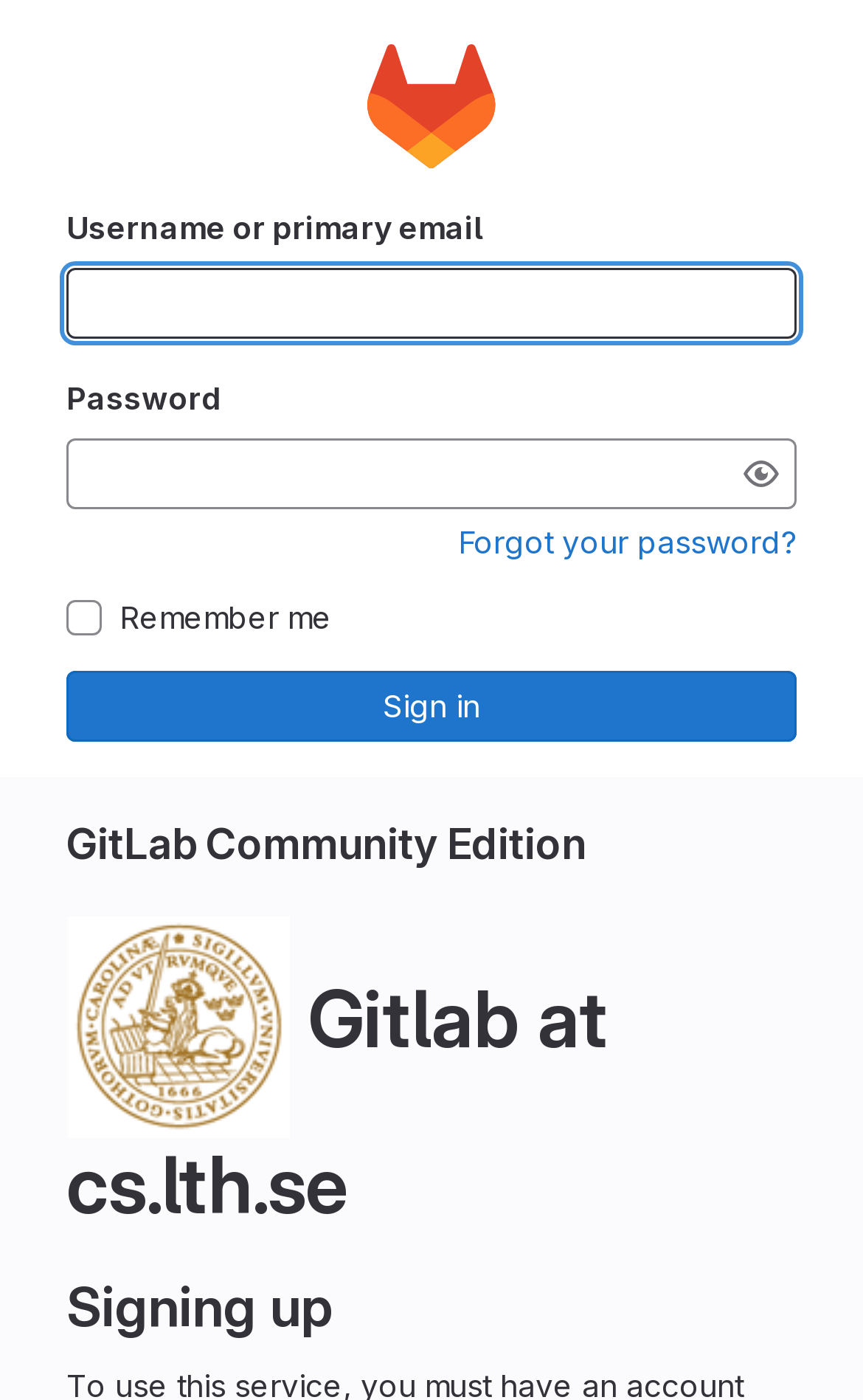Respond with a single word or phrase:
What is the logo above the sign in form?

Lund university logo